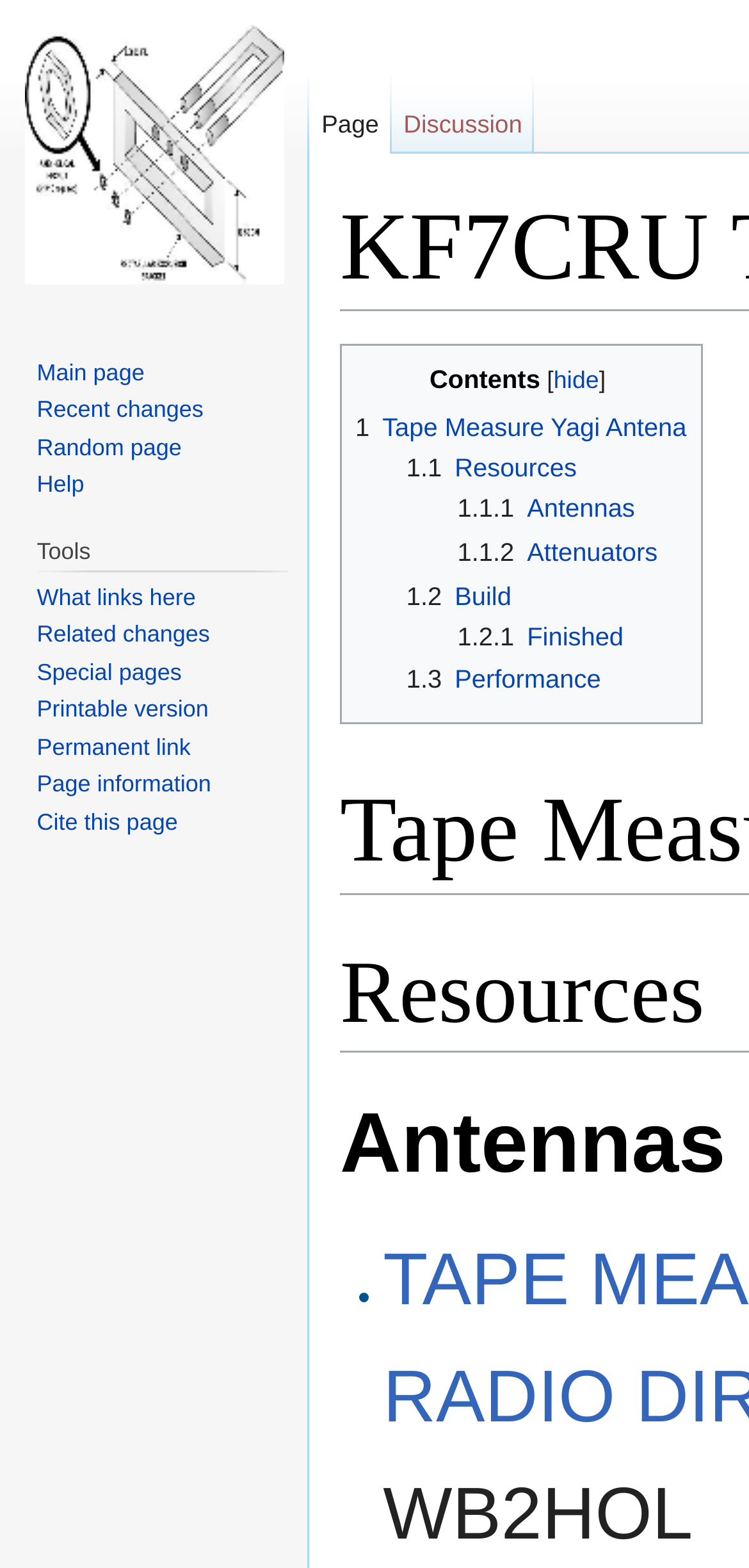Could you provide the bounding box coordinates for the portion of the screen to click to complete this instruction: "search for something"?

[0.785, 0.198, 0.893, 0.218]